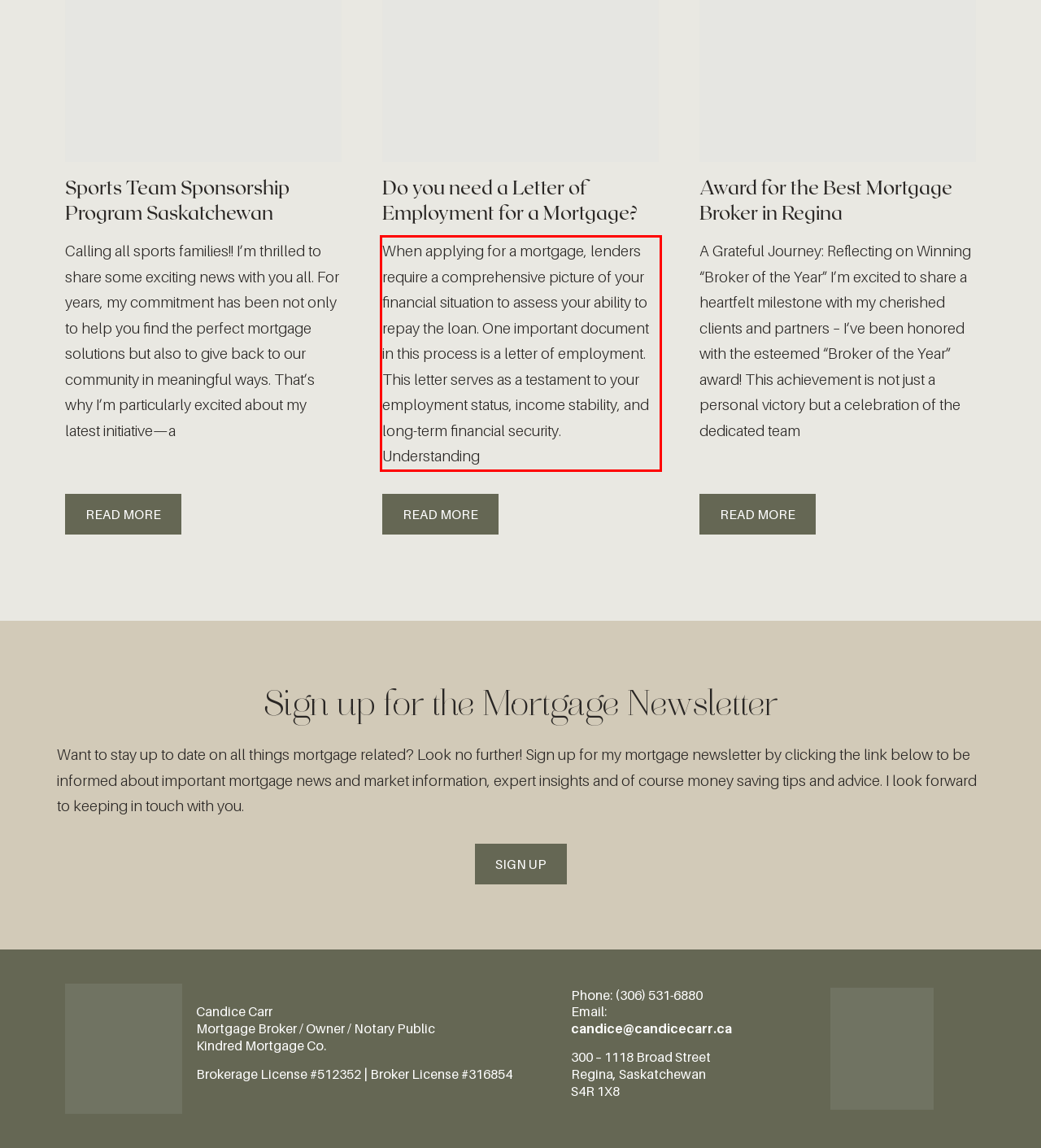Given the screenshot of the webpage, identify the red bounding box, and recognize the text content inside that red bounding box.

When applying for a mortgage, lenders require a comprehensive picture of your financial situation to assess your ability to repay the loan. One important document in this process is a letter of employment. This letter serves as a testament to your employment status, income stability, and long-term financial security. Understanding